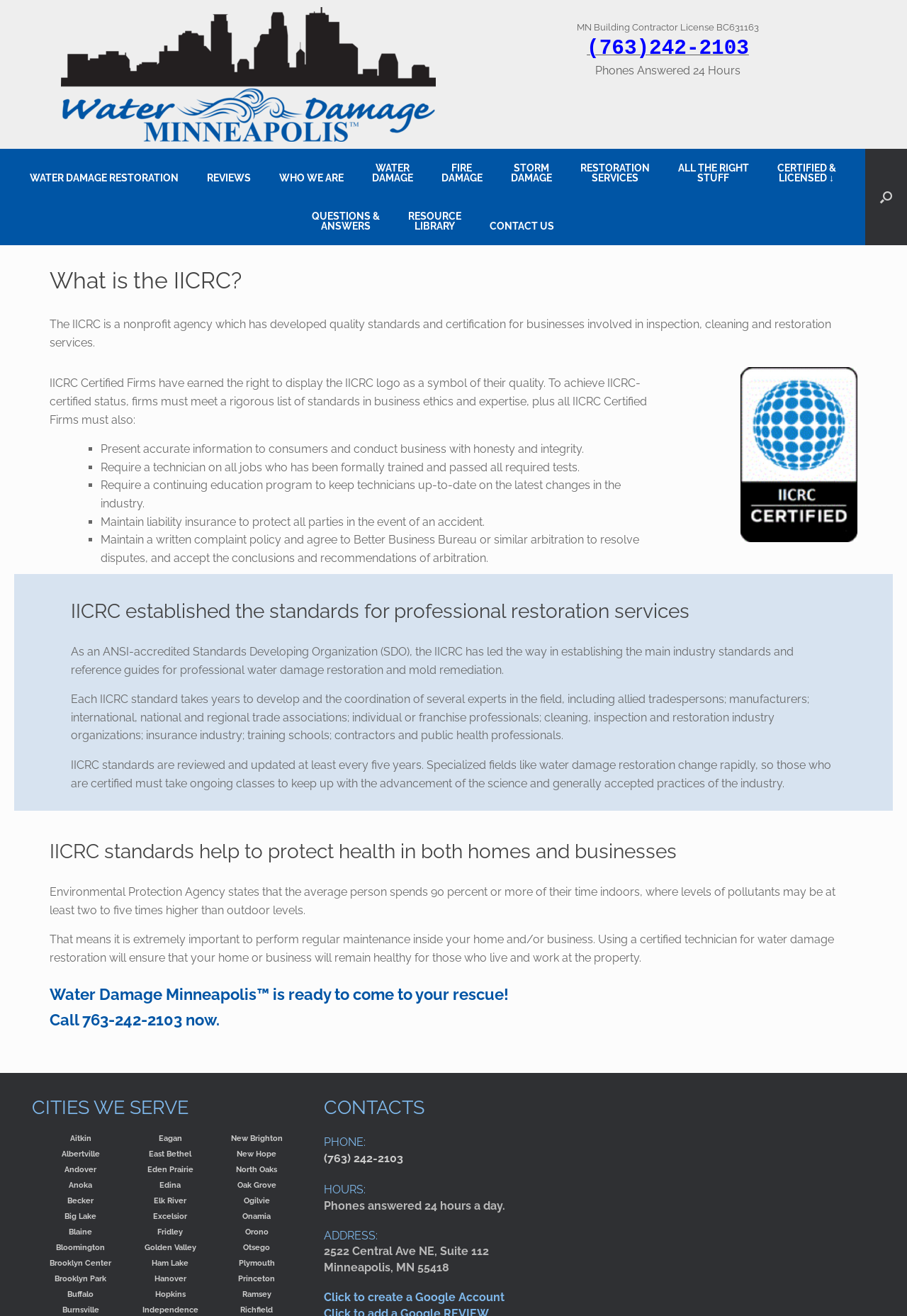Provide a thorough and detailed response to the question by examining the image: 
What is required for IICRC-certified status?

To achieve IICRC-certified status, firms must meet a rigorous list of standards in business ethics and expertise, plus all IICRC Certified Firms must also meet certain requirements, such as presenting accurate information to consumers and conducting business with honesty and integrity, requiring a technician on all jobs who has been formally trained and passed all required tests, and more.